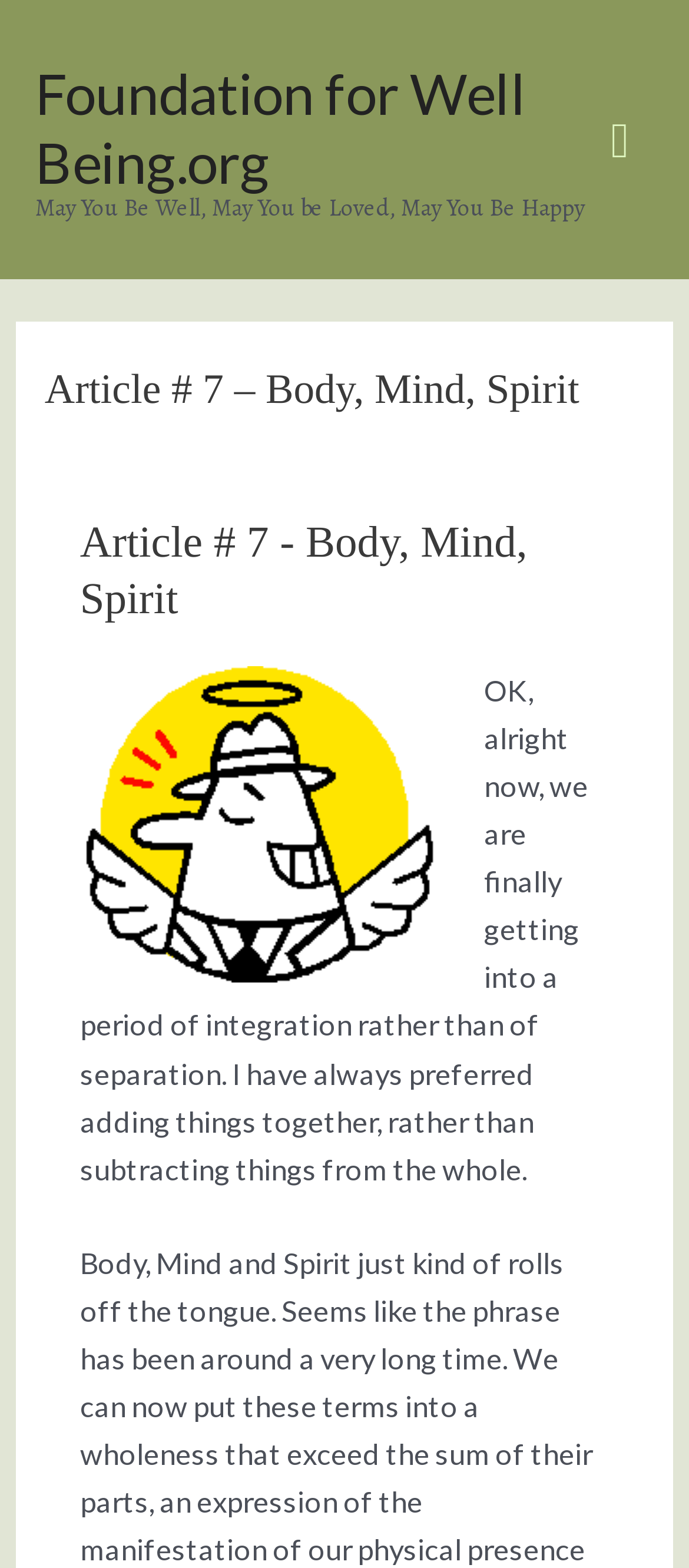What is the purpose of the button?
Based on the visual, give a brief answer using one word or a short phrase.

Main Menu